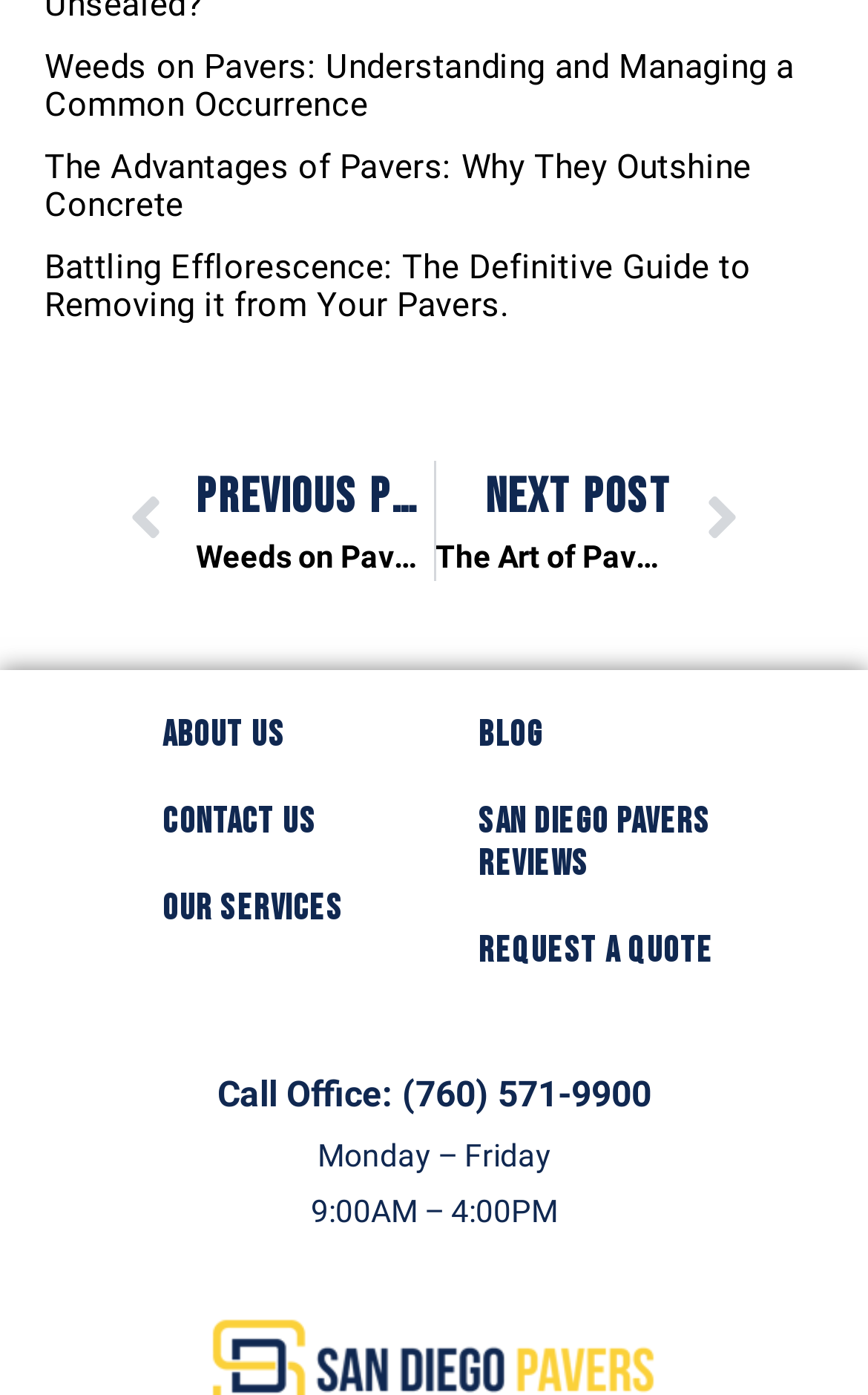Locate the bounding box of the UI element defined by this description: "Contact Us". The coordinates should be given as four float numbers between 0 and 1, formatted as [left, top, right, bottom].

[0.136, 0.559, 0.446, 0.621]